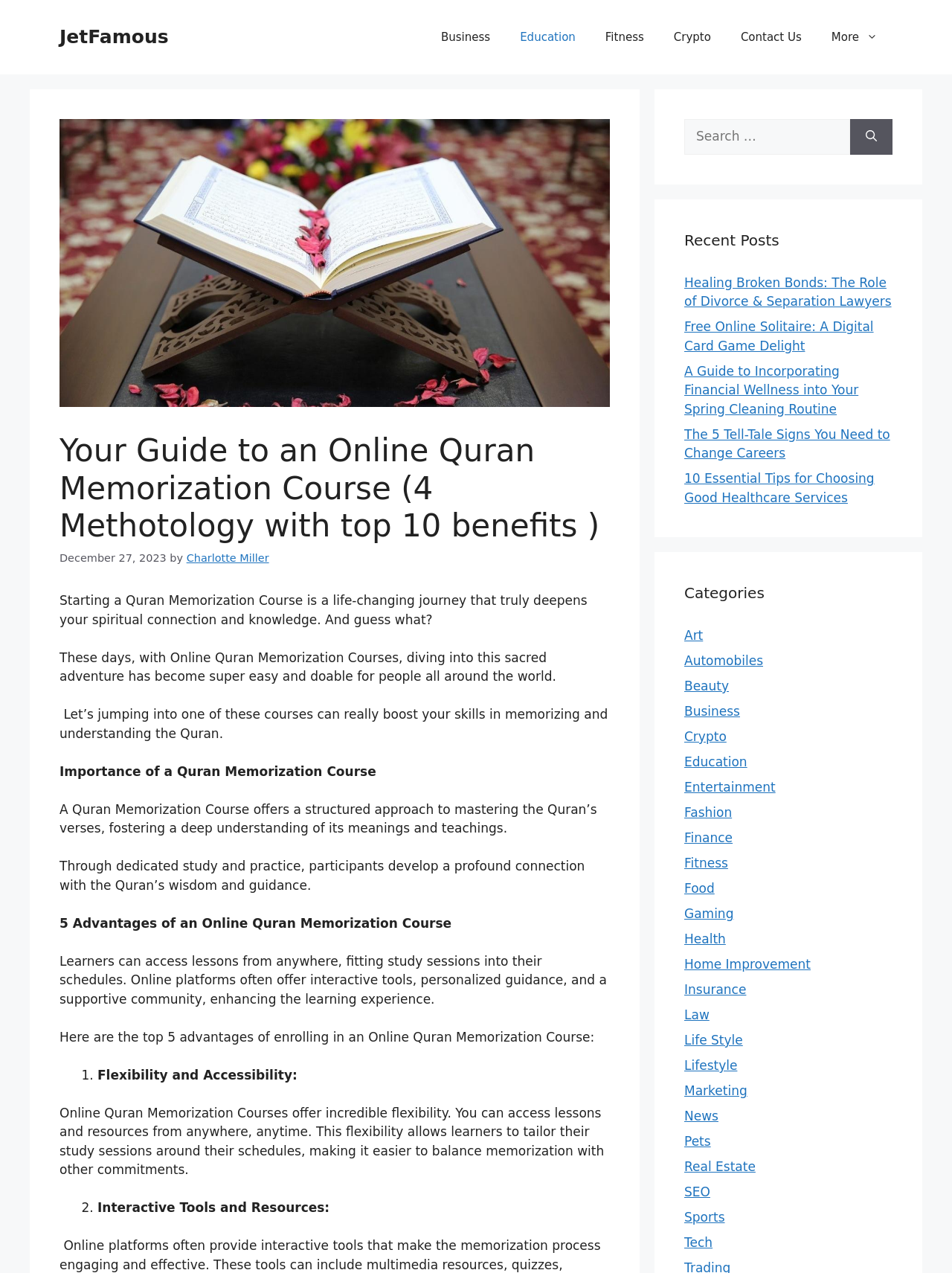Identify the bounding box coordinates for the element you need to click to achieve the following task: "Click the 'Search' button". The coordinates must be four float values ranging from 0 to 1, formatted as [left, top, right, bottom].

[0.893, 0.094, 0.938, 0.121]